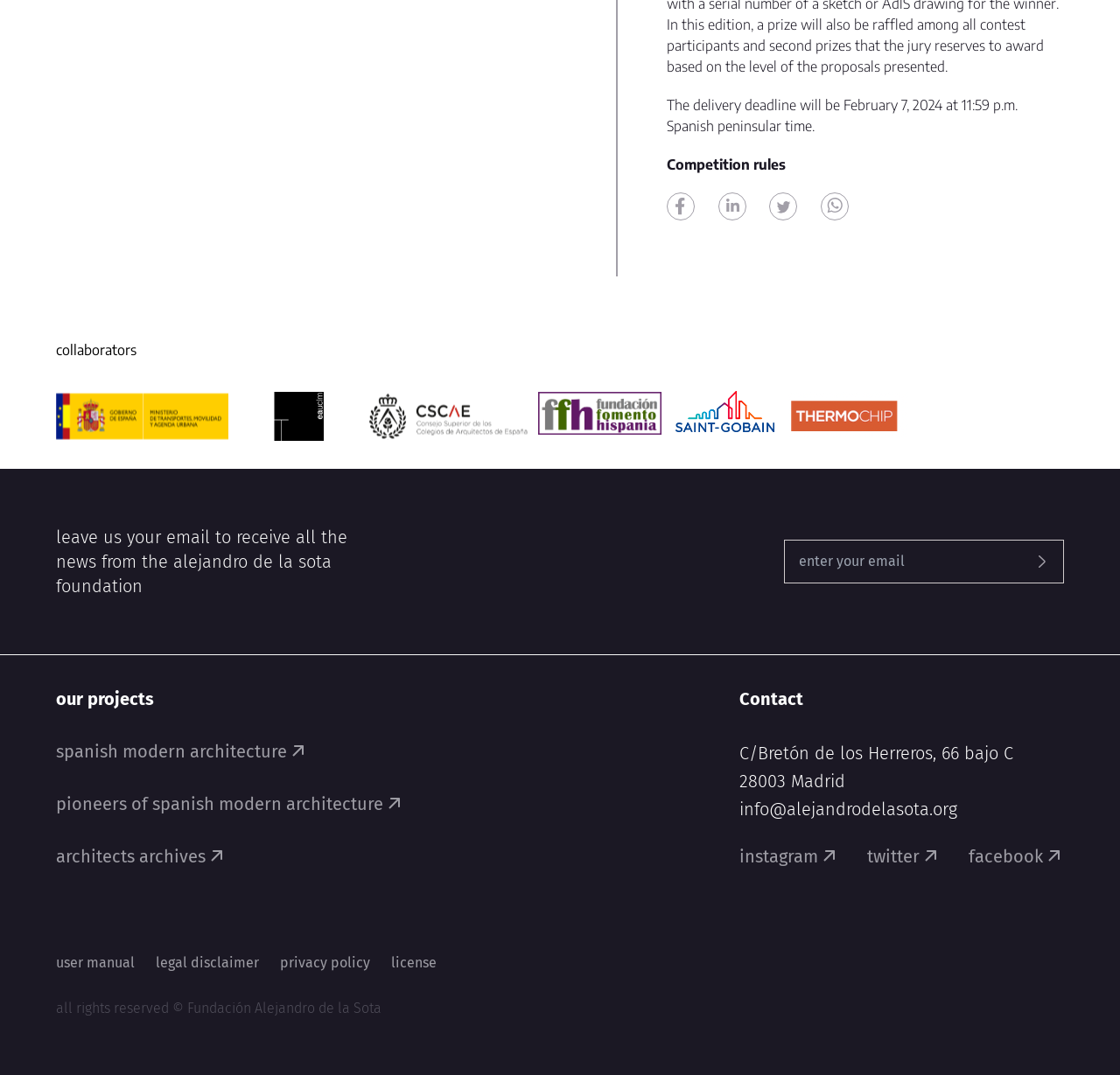What is the purpose of the textbox?
Answer the question with detailed information derived from the image.

The answer can be found by examining the textbox element with the placeholder text 'enter your email'. The purpose of this textbox is to allow users to enter their email address to receive news from the Alejandro de la Sota foundation.